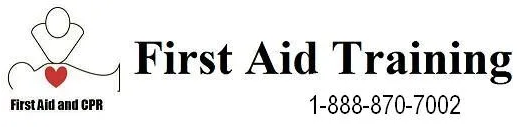What is the contact number provided for inquiries? Using the information from the screenshot, answer with a single word or phrase.

1-888-870-7002